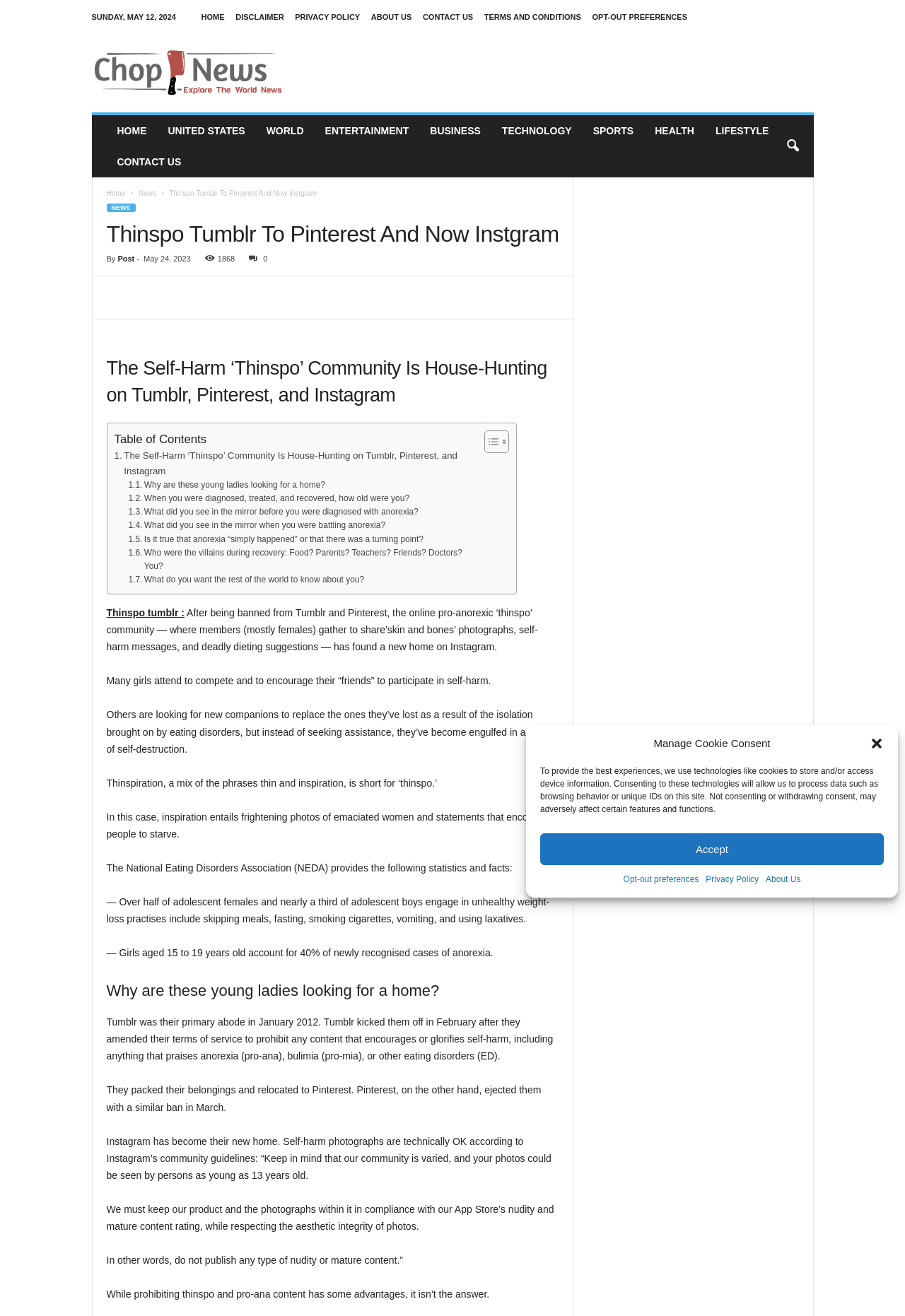Please find the bounding box coordinates in the format (top-left x, top-left y, bottom-right x, bottom-right y) for the given element description. Ensure the coordinates are floating point numbers between 0 and 1. Description: Business

[0.464, 0.088, 0.543, 0.111]